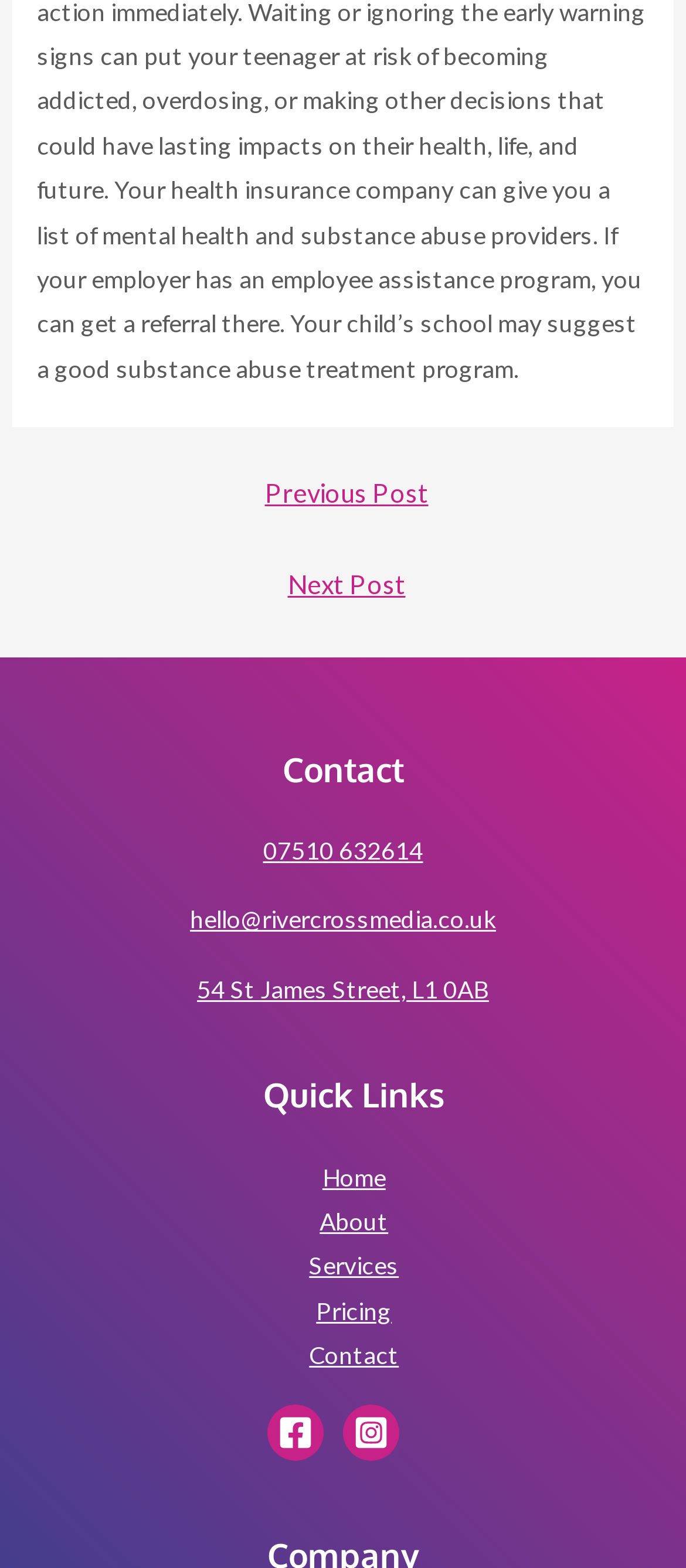Locate the bounding box coordinates of the element I should click to achieve the following instruction: "Contact via phone".

[0.383, 0.533, 0.617, 0.552]